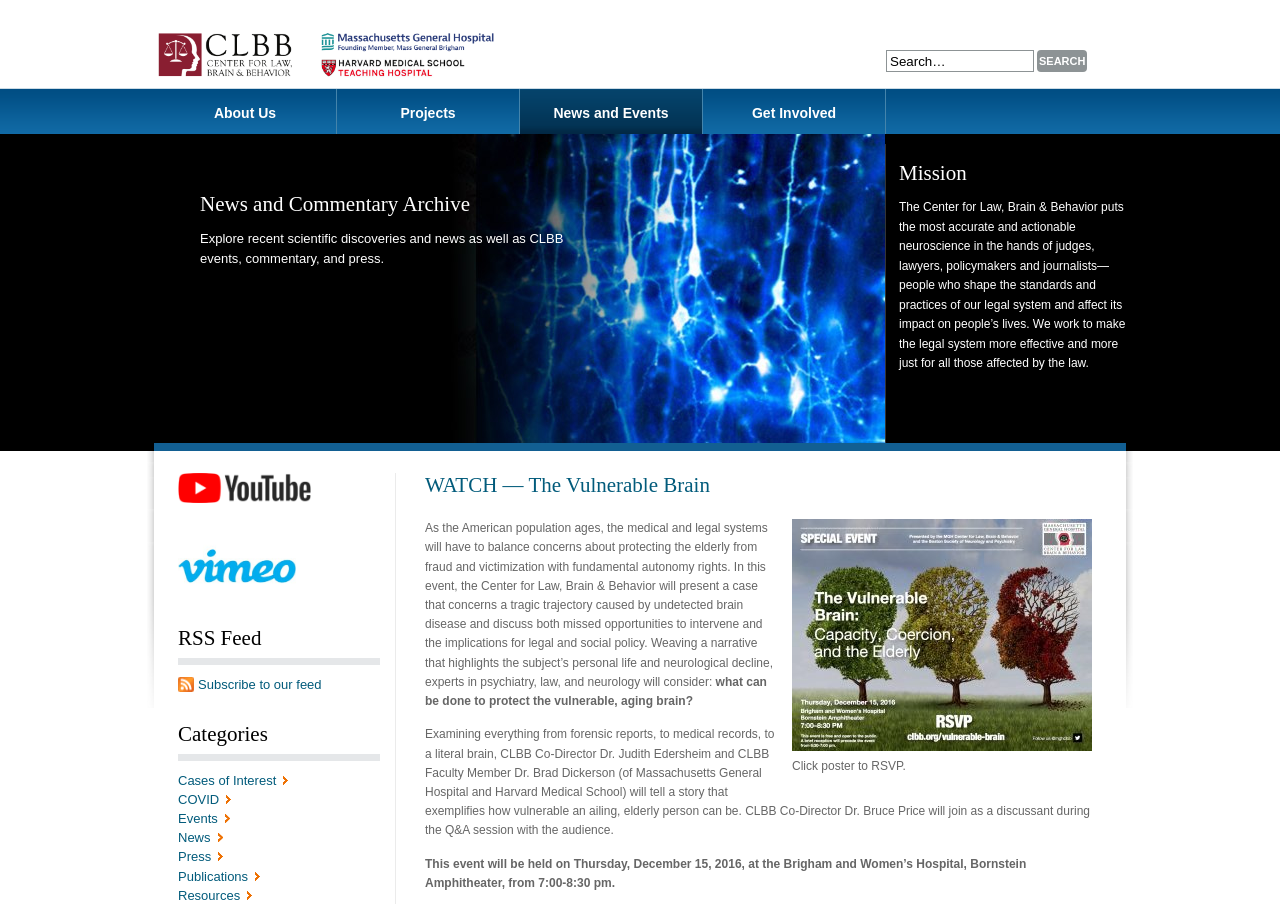What is the topic of the event described on the webpage?
Using the screenshot, give a one-word or short phrase answer.

The vulnerable brain